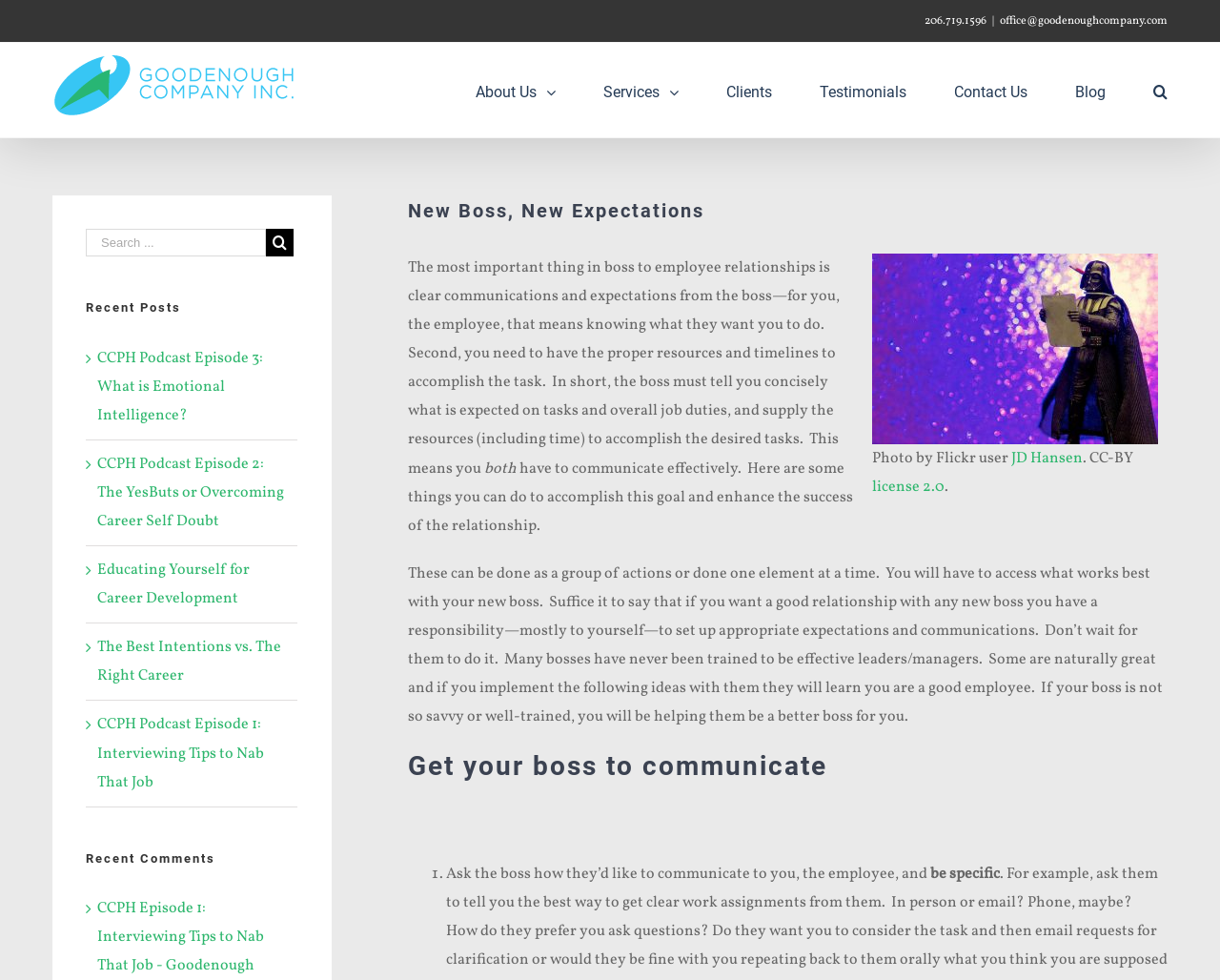Find the bounding box coordinates of the clickable area that will achieve the following instruction: "View the recent posts".

[0.07, 0.306, 0.244, 0.324]